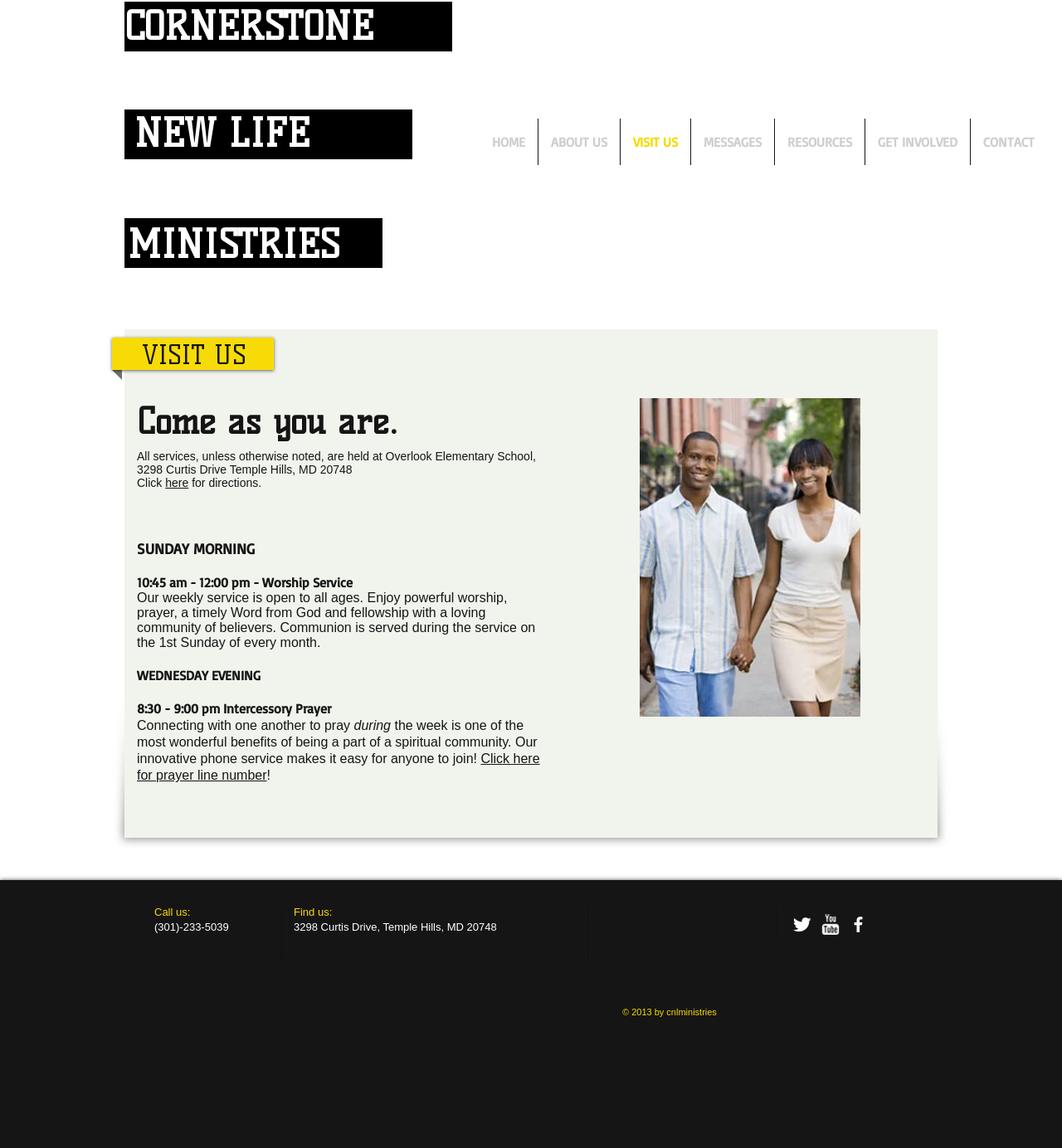Please find the bounding box coordinates of the element that you should click to achieve the following instruction: "Click VISIT US". The coordinates should be presented as four float numbers between 0 and 1: [left, top, right, bottom].

[0.584, 0.104, 0.65, 0.144]